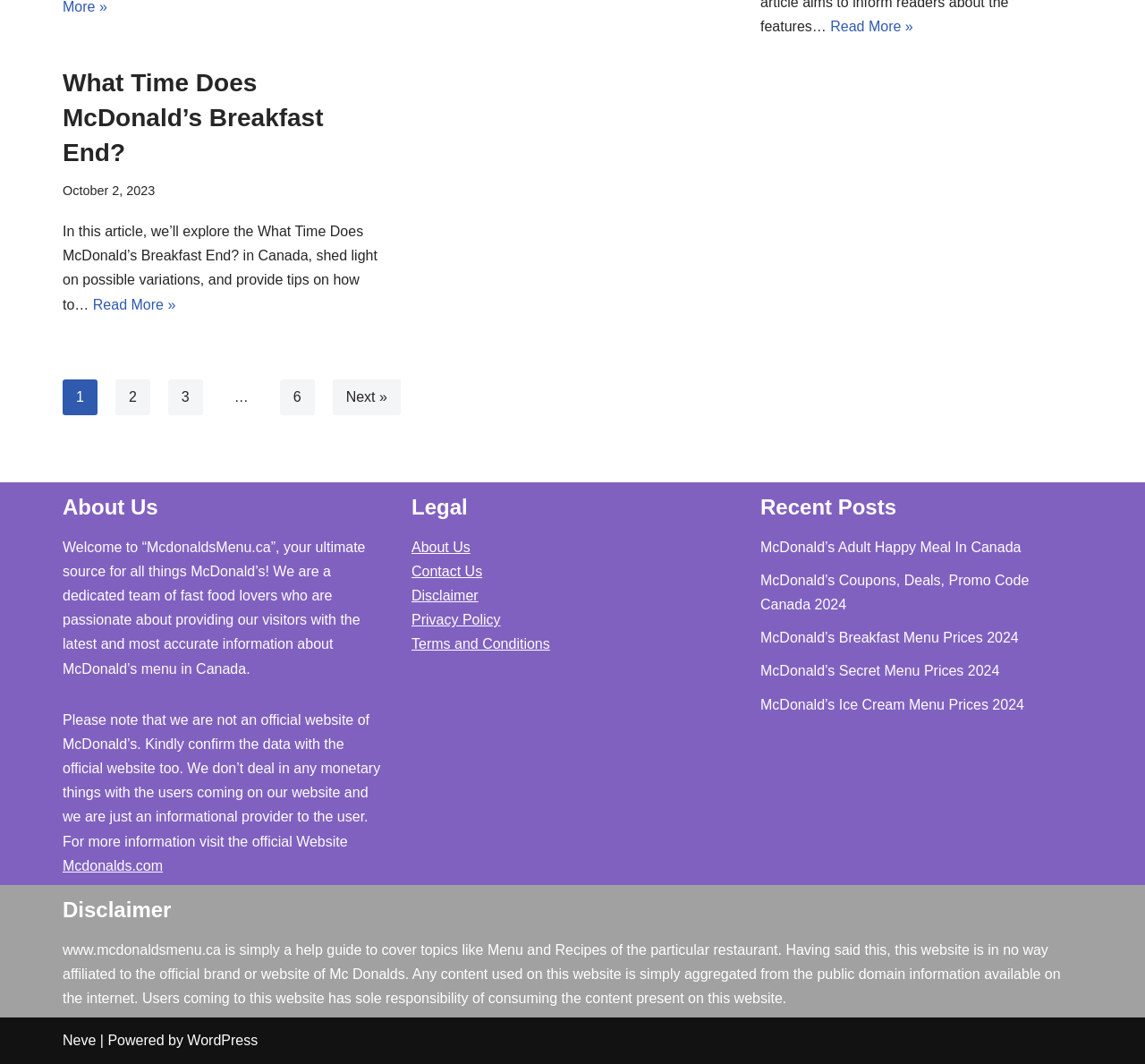Extract the bounding box coordinates for the described element: "About Us". The coordinates should be represented as four float numbers between 0 and 1: [left, top, right, bottom].

[0.359, 0.507, 0.411, 0.521]